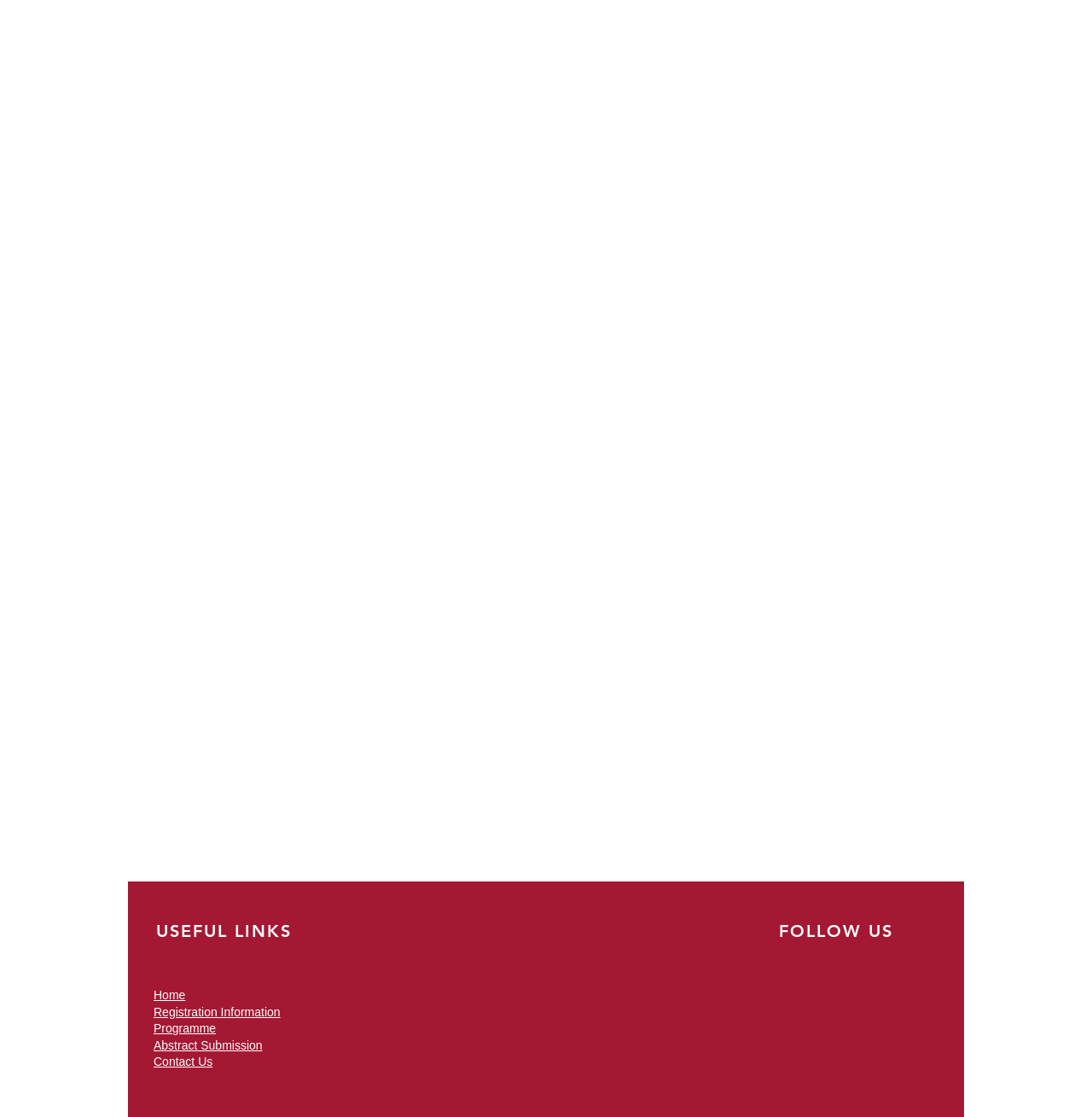Given the element description, predict the bounding box coordinates in the format (top-left x, top-left y, bottom-right x, bottom-right y), using floating point numbers between 0 and 1: Registration Information

[0.141, 0.9, 0.257, 0.912]